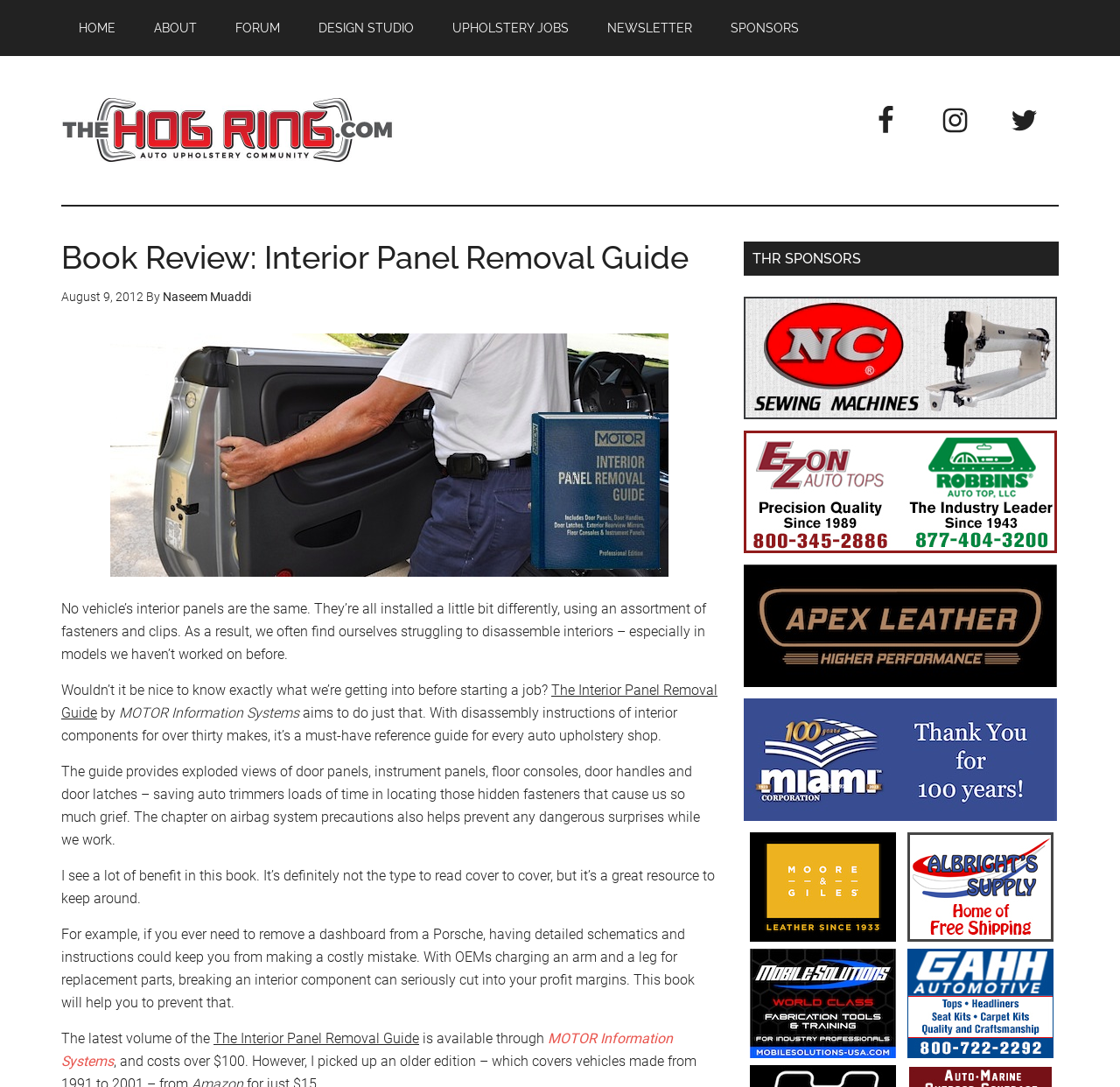Explain the webpage in detail.

This webpage is a book review of "Interior Panel Removal Guide" by MOTOR Information Systems. At the top, there are three "Skip to" links, followed by a navigation menu with six links: "HOME", "ABOUT", "FORUM", "DESIGN STUDIO", "UPHOLSTERY JOBS", and "NEWSLETTER". Below the navigation menu, there is a link to "The Hog Ring" and three social media links with their corresponding icons: Facebook, Instagram, and Twitter.

The main content of the webpage is divided into two sections. On the left, there is a header with the title "Book Review: Interior Panel Removal Guide" and a time stamp "August 9, 2012". Below the header, there is a brief introduction to the book, followed by several paragraphs of text describing the book's content and benefits. The text is accompanied by an image.

On the right, there is a primary sidebar with several links to sponsors, each with its corresponding image. The sponsors include NC Sewing Machines, Top Down Group, Apex Leather, Miami Corporation, Moore & Giles, Albright's Supply, Mobile Solution, and GAHH Automotive.

Overall, the webpage has a simple and organized layout, with a clear focus on the book review and the sponsors' links.